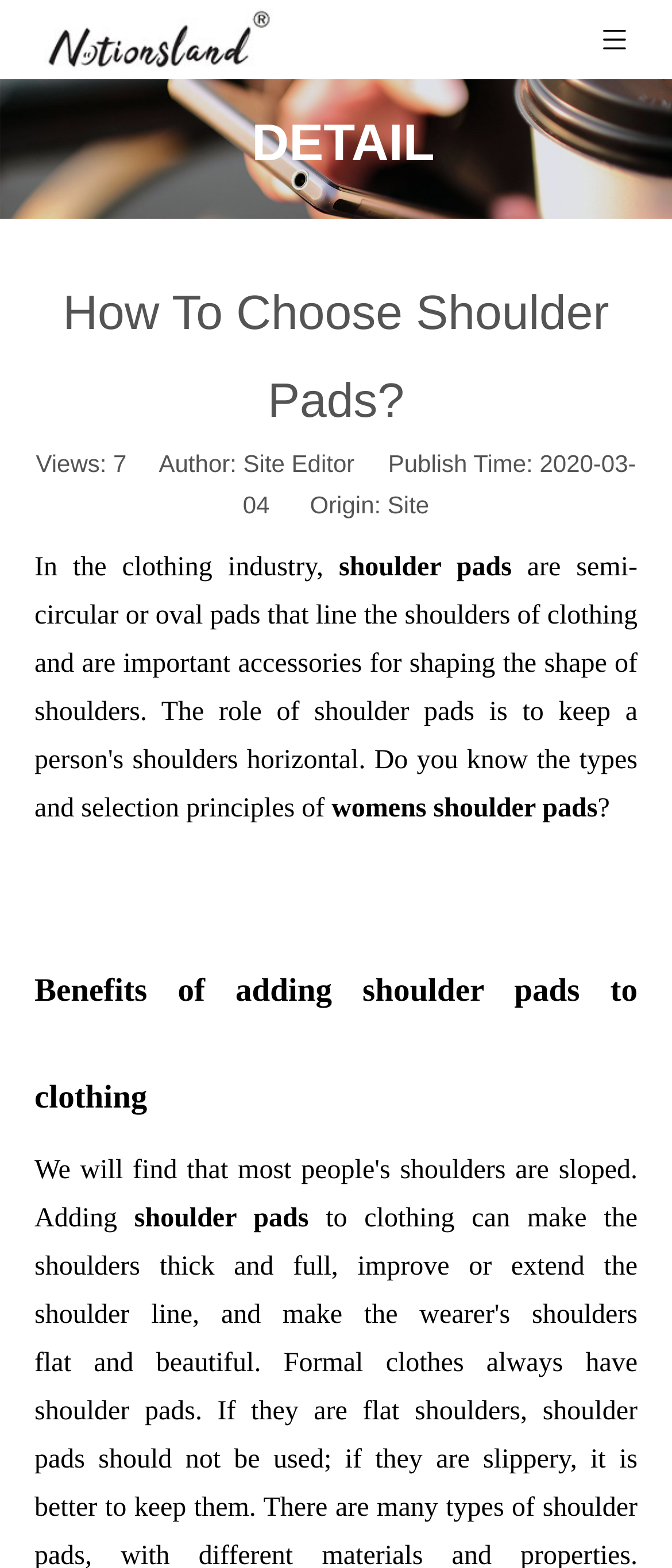Answer the question below with a single word or a brief phrase: 
How many views does this article have?

7